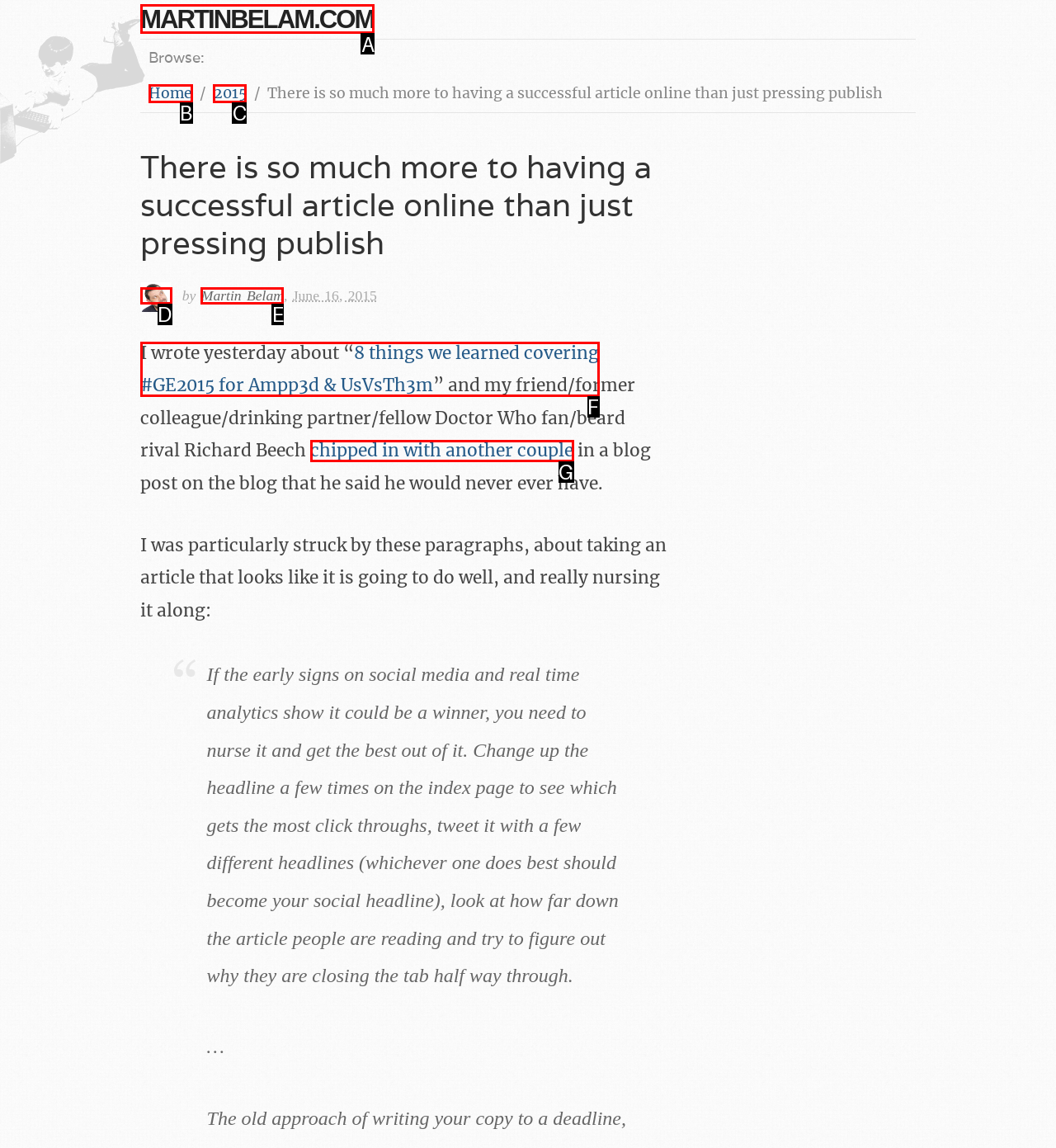Identify the option that corresponds to the description: Martin Belam. Provide only the letter of the option directly.

E